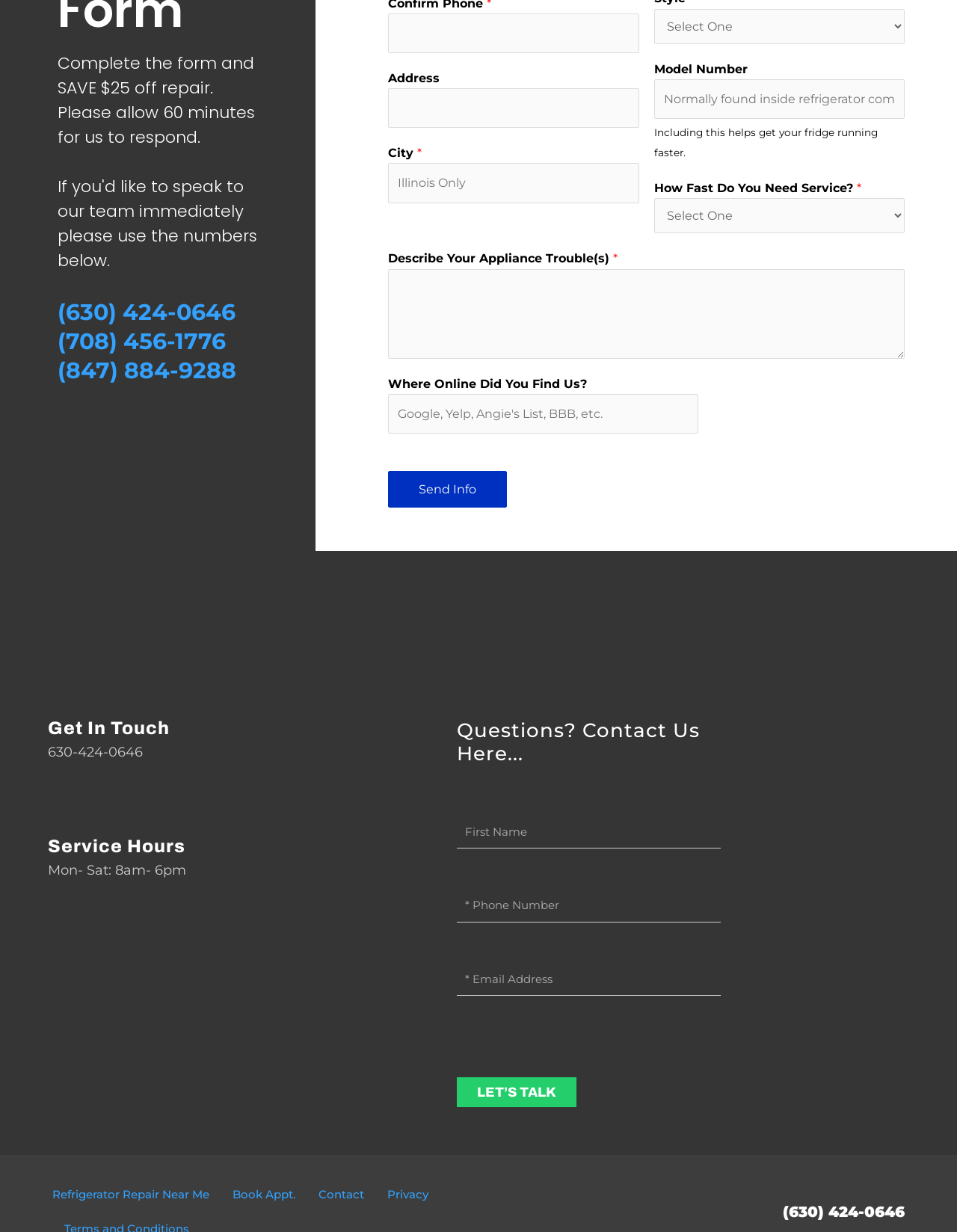What is the required information to request service?
Please respond to the question thoroughly and include all relevant details.

The required information to request service can be found in the form on the webpage. The form requires users to input their phone number, address, city, and model number, as indicated by the asterisk symbol (*) next to each field.